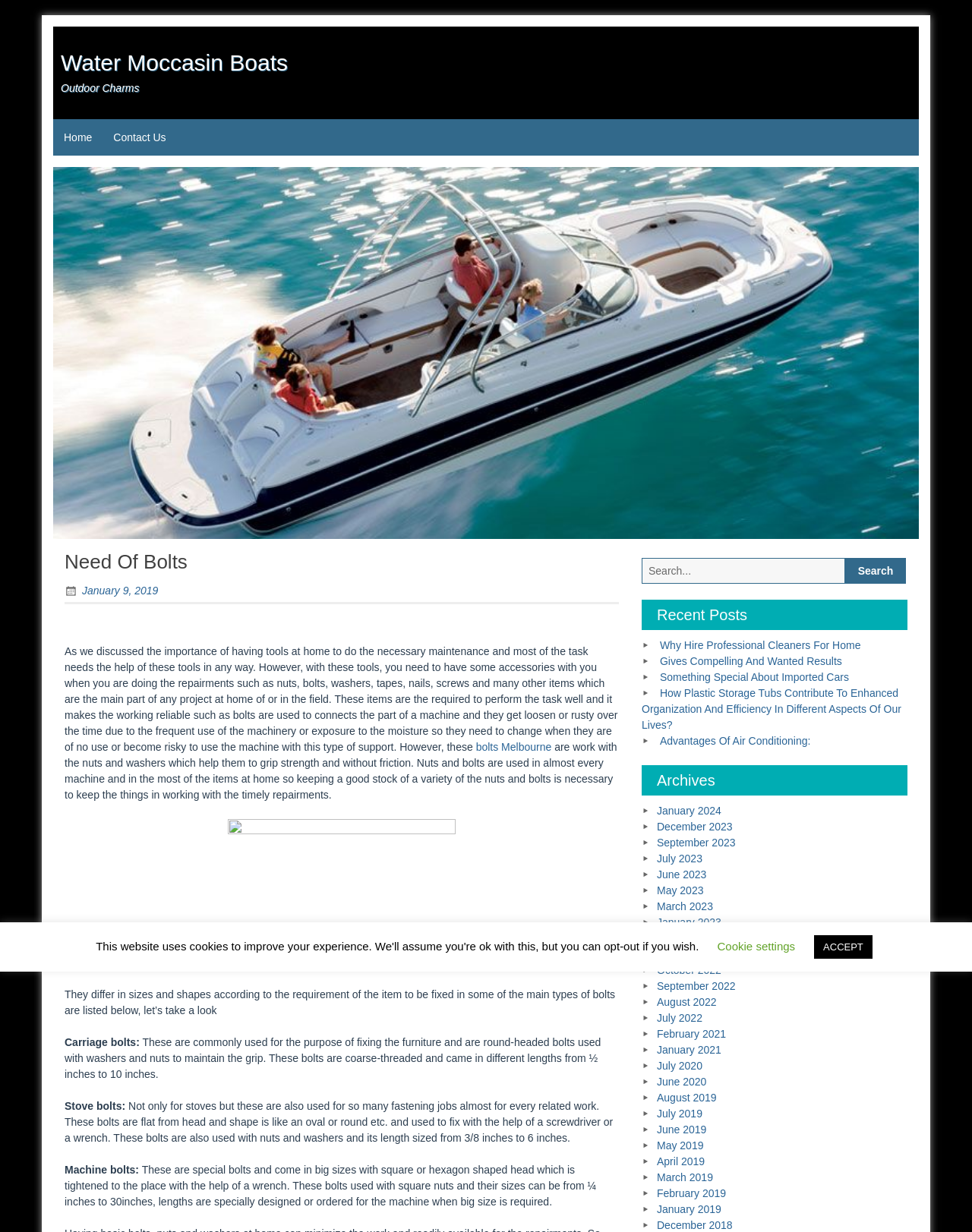Locate the bounding box coordinates of the clickable area to execute the instruction: "Read recent post about professional cleaners". Provide the coordinates as four float numbers between 0 and 1, represented as [left, top, right, bottom].

[0.679, 0.519, 0.885, 0.528]